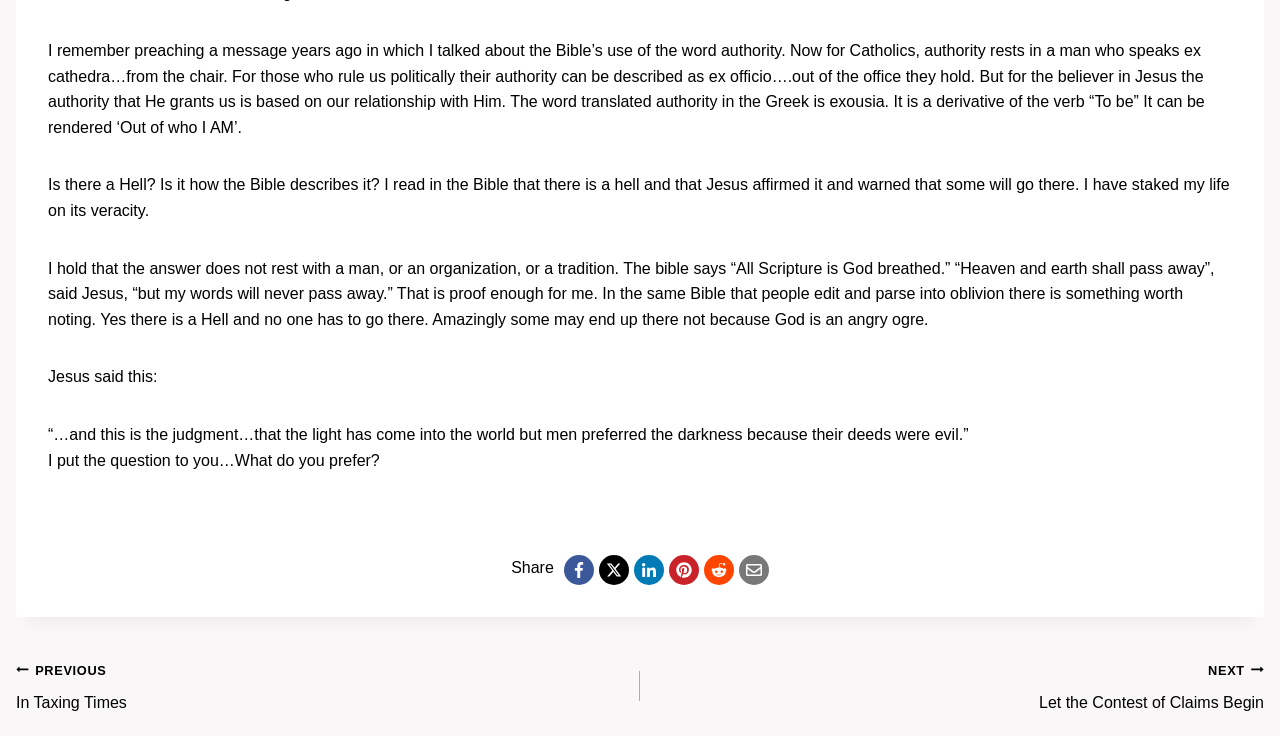How many links are available for post navigation?
Refer to the image and respond with a one-word or short-phrase answer.

2